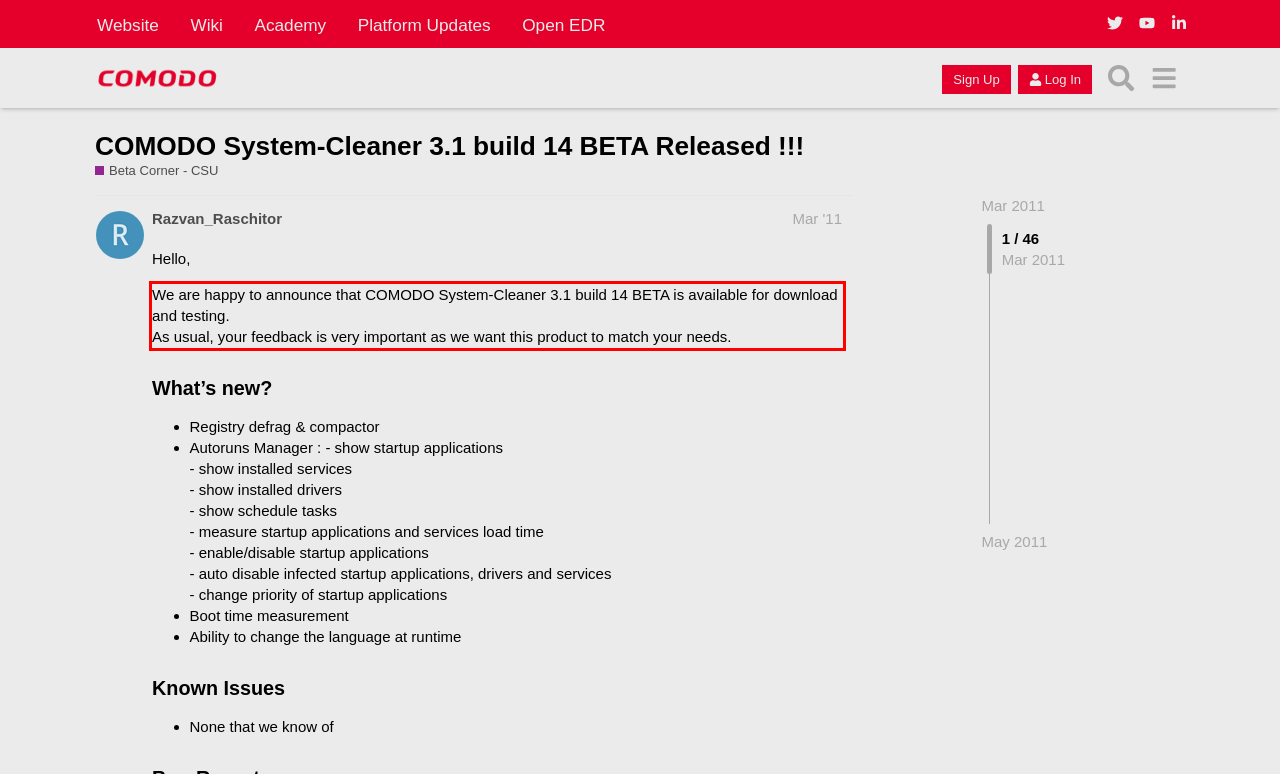Given a webpage screenshot with a red bounding box, perform OCR to read and deliver the text enclosed by the red bounding box.

We are happy to announce that COMODO System-Cleaner 3.1 build 14 BETA is available for download and testing. As usual, your feedback is very important as we want this product to match your needs.